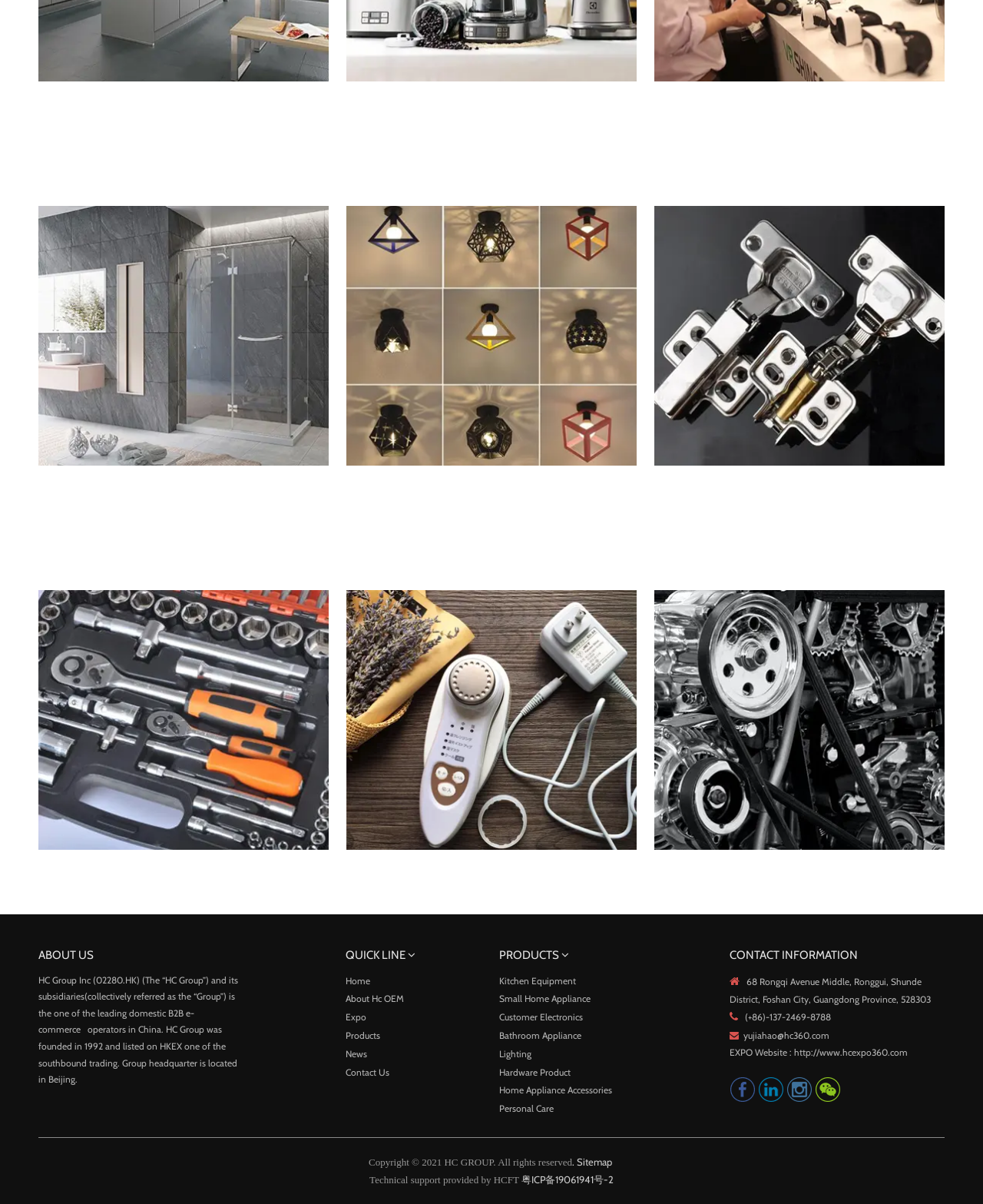Give a one-word or short-phrase answer to the following question: 
How many categories are listed under 'PRODUCTS'

8